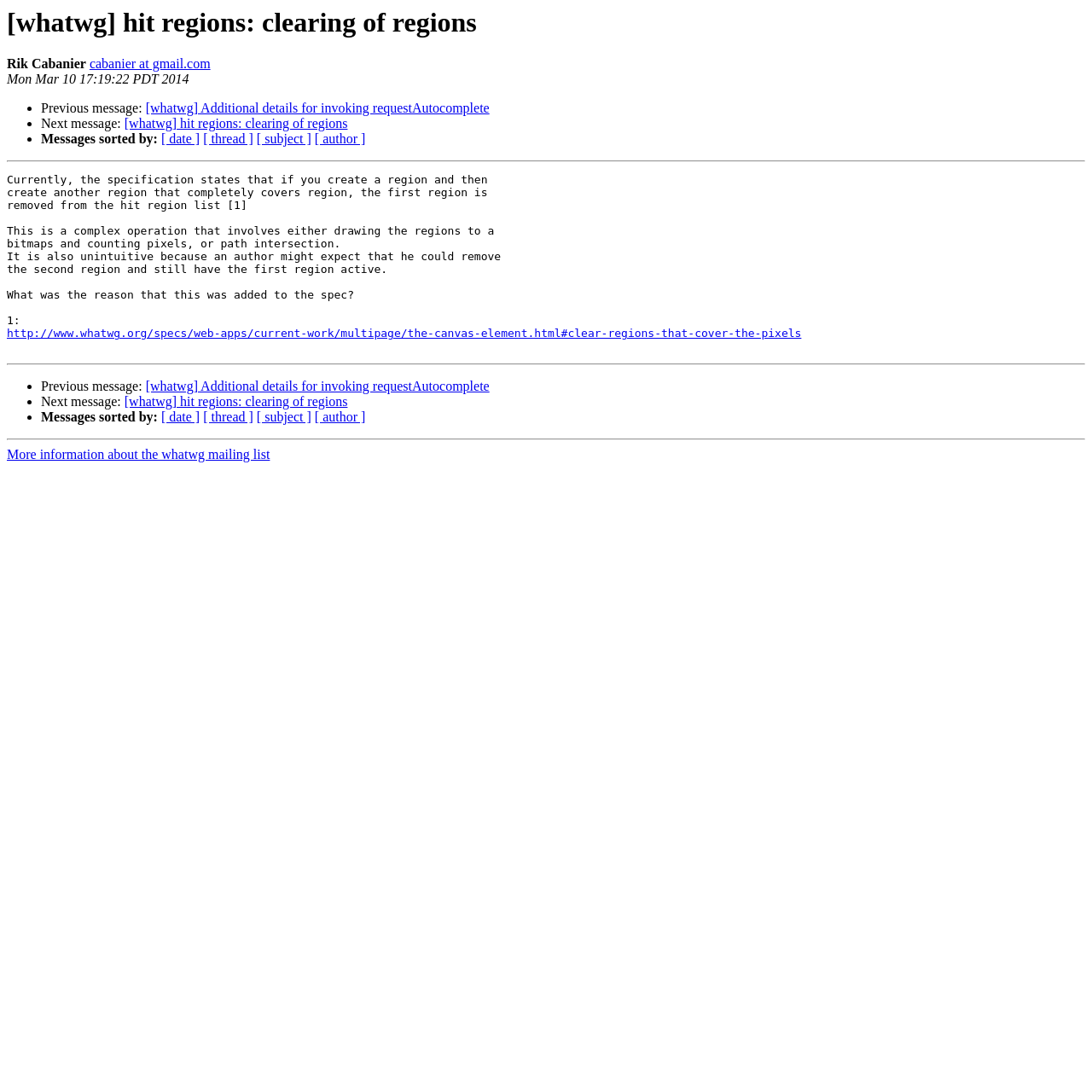Please specify the bounding box coordinates of the clickable section necessary to execute the following command: "Add your own comments".

None